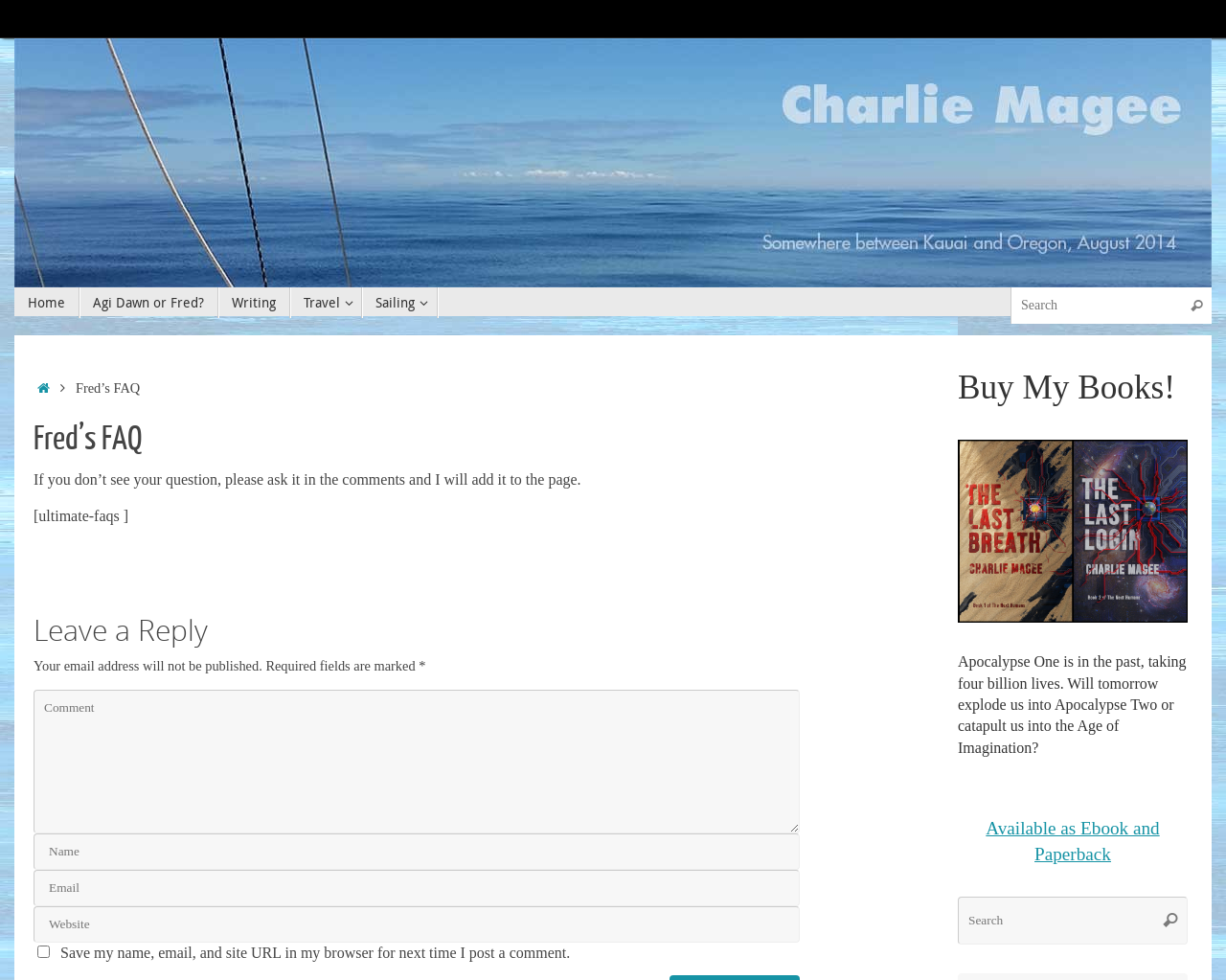Describe every aspect of the webpage in a detailed manner.

The webpage is titled "Fred's FAQ – charlie magee" and features a prominent image of Charlie Magee at the top left corner. Below the image, there are several links, including "Skip to content", "Home", "Agi Dawn or Fred?", "Writing", "Travel", and "Sailing". 

On the top right side, there is a search bar with a search button. 

The main content of the page is divided into sections. The first section is headed by "Fred's FAQ" and contains a brief note about asking questions in the comments. Below this, there is a section titled "Leave a Reply" where users can enter their comments. This section includes several text boxes for entering name, email, and website, as well as a checkbox to save user information for future comments.

On the right side of the page, there is a section titled "Buy My Books!" with a figure and a brief description of a book titled "Apocalypse One". Below this, there is a link to purchase the book as an ebook or paperback. 

Finally, at the bottom right corner, there is another search bar with a search button.